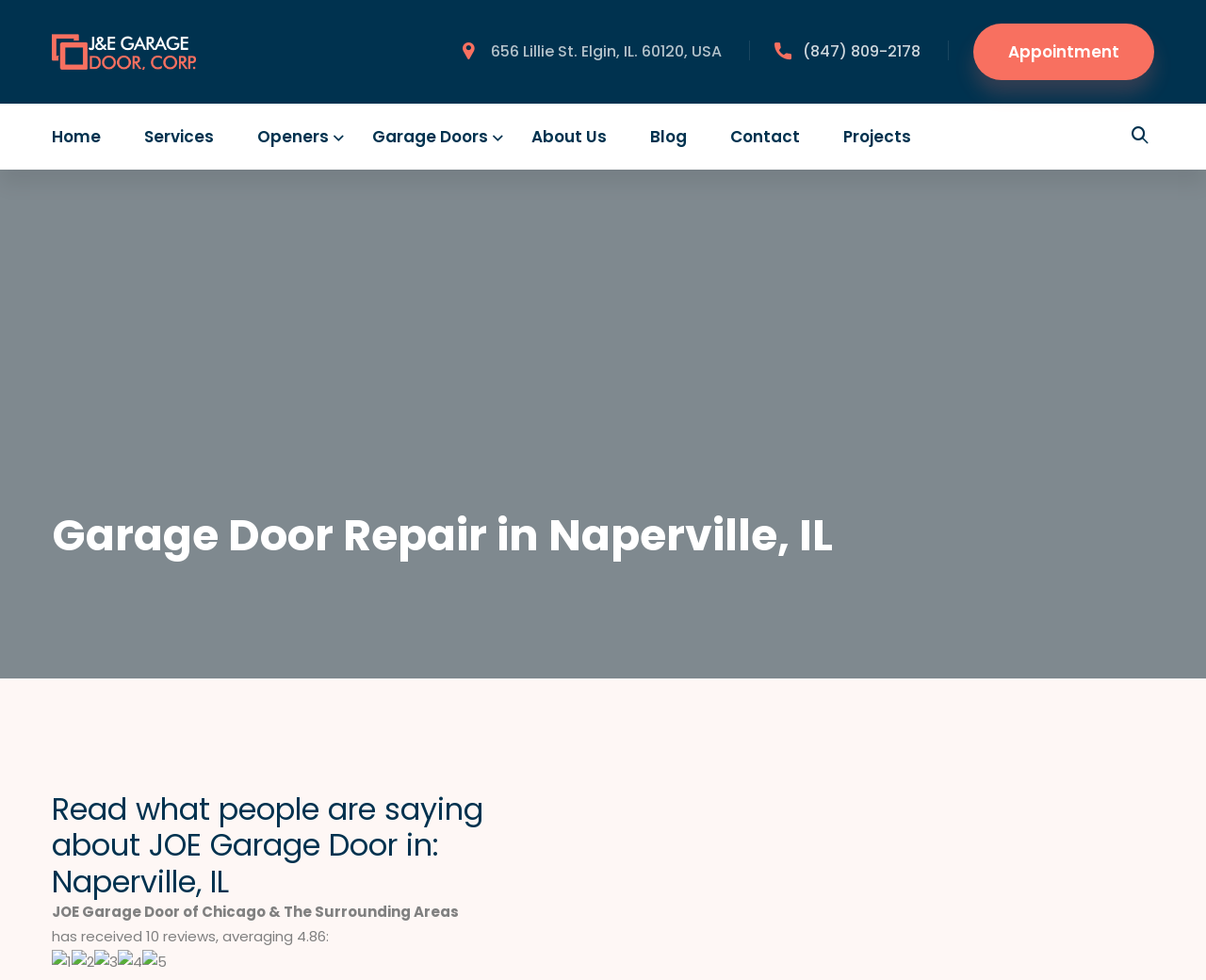Determine the bounding box coordinates of the clickable region to follow the instruction: "Call the phone number".

[0.666, 0.024, 0.763, 0.082]